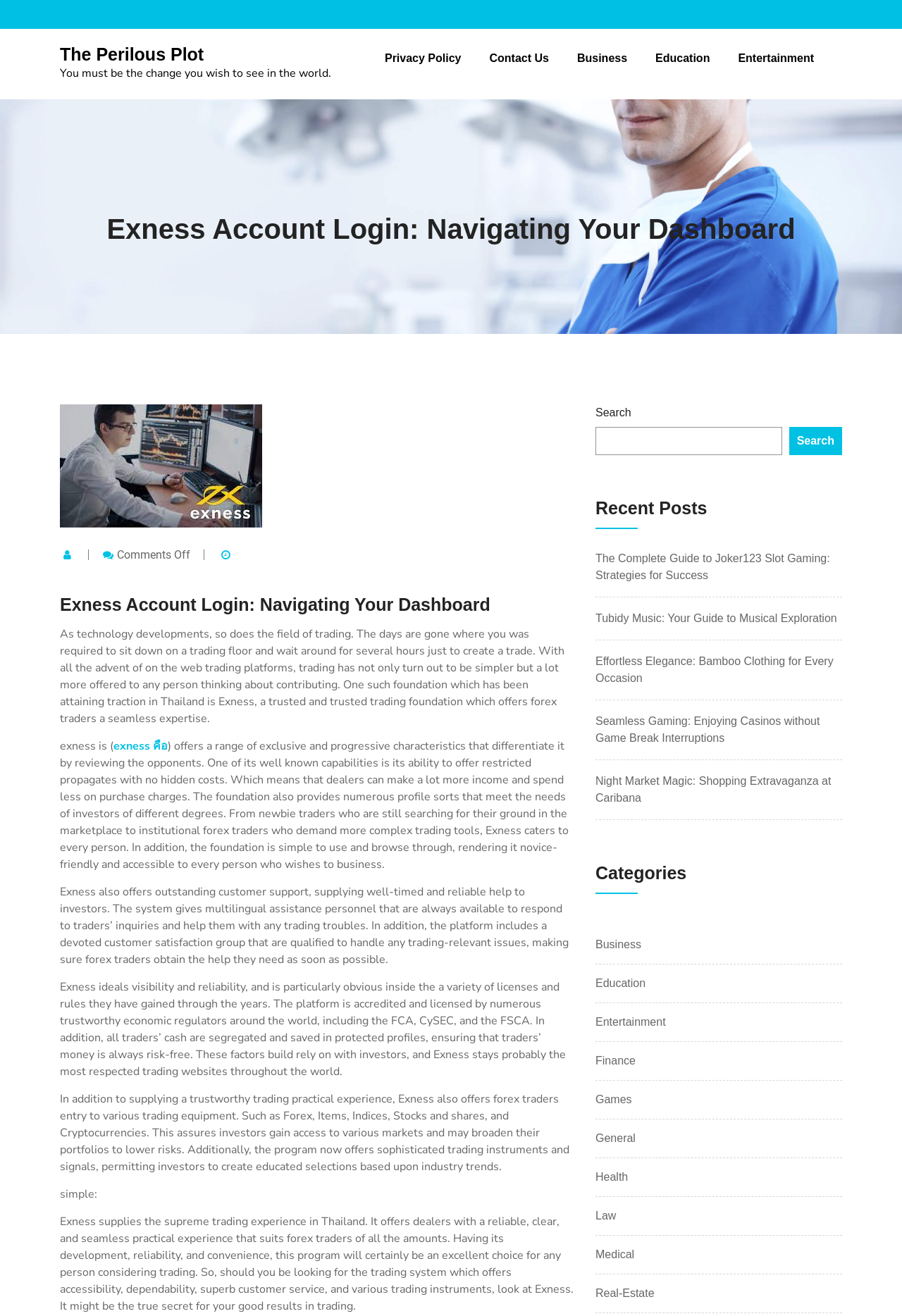Using the element description: "Contact Us", determine the bounding box coordinates for the specified UI element. The coordinates should be four float numbers between 0 and 1, [left, top, right, bottom].

[0.543, 0.027, 0.609, 0.062]